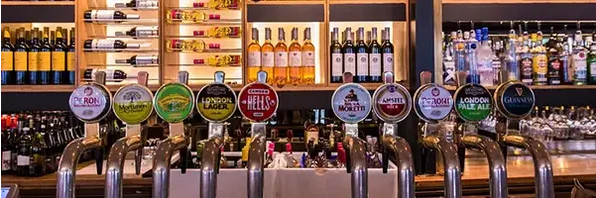What is behind the taps?
Provide an in-depth and detailed answer to the question.

Behind the taps, shelves are lined with various bottles of spirits and wines, creating an inviting atmosphere that highlights the pub's extensive beverage offerings.